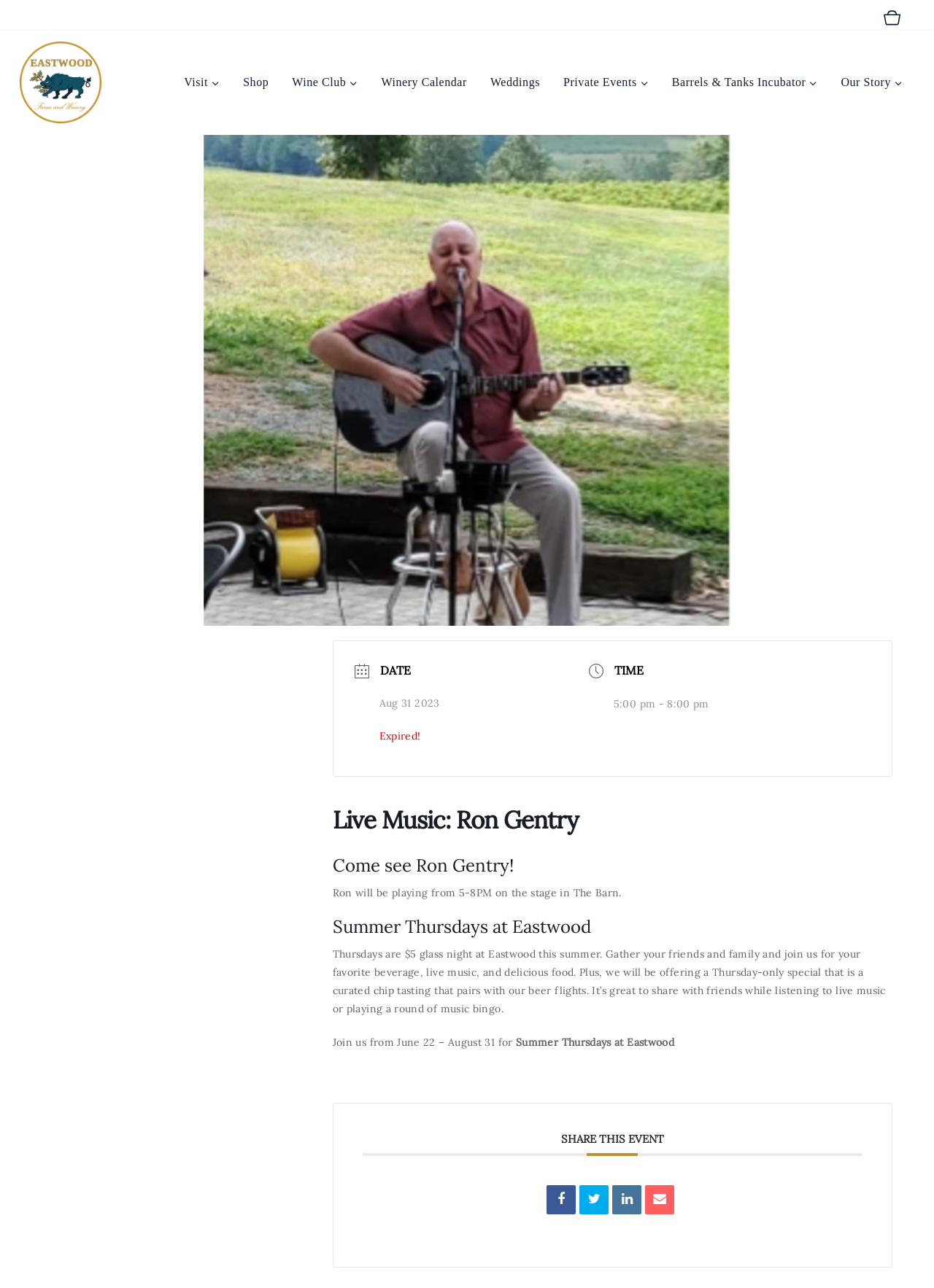Calculate the bounding box coordinates of the UI element given the description: "title="Share on Facebook"".

[0.585, 0.92, 0.617, 0.943]